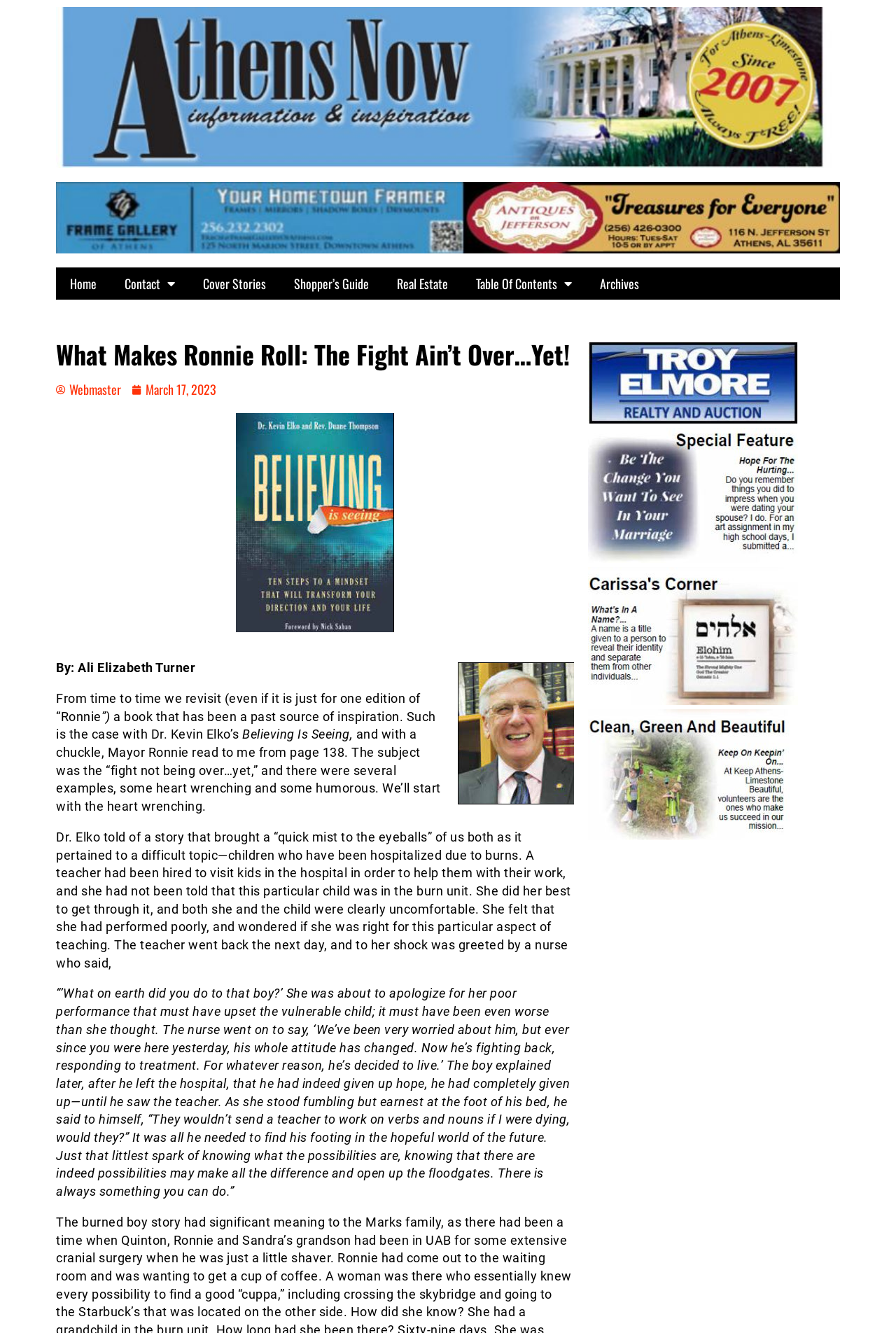Identify the bounding box coordinates for the UI element described as follows: Archives. Use the format (top-left x, top-left y, bottom-right x, bottom-right y) and ensure all values are floating point numbers between 0 and 1.

[0.654, 0.201, 0.729, 0.225]